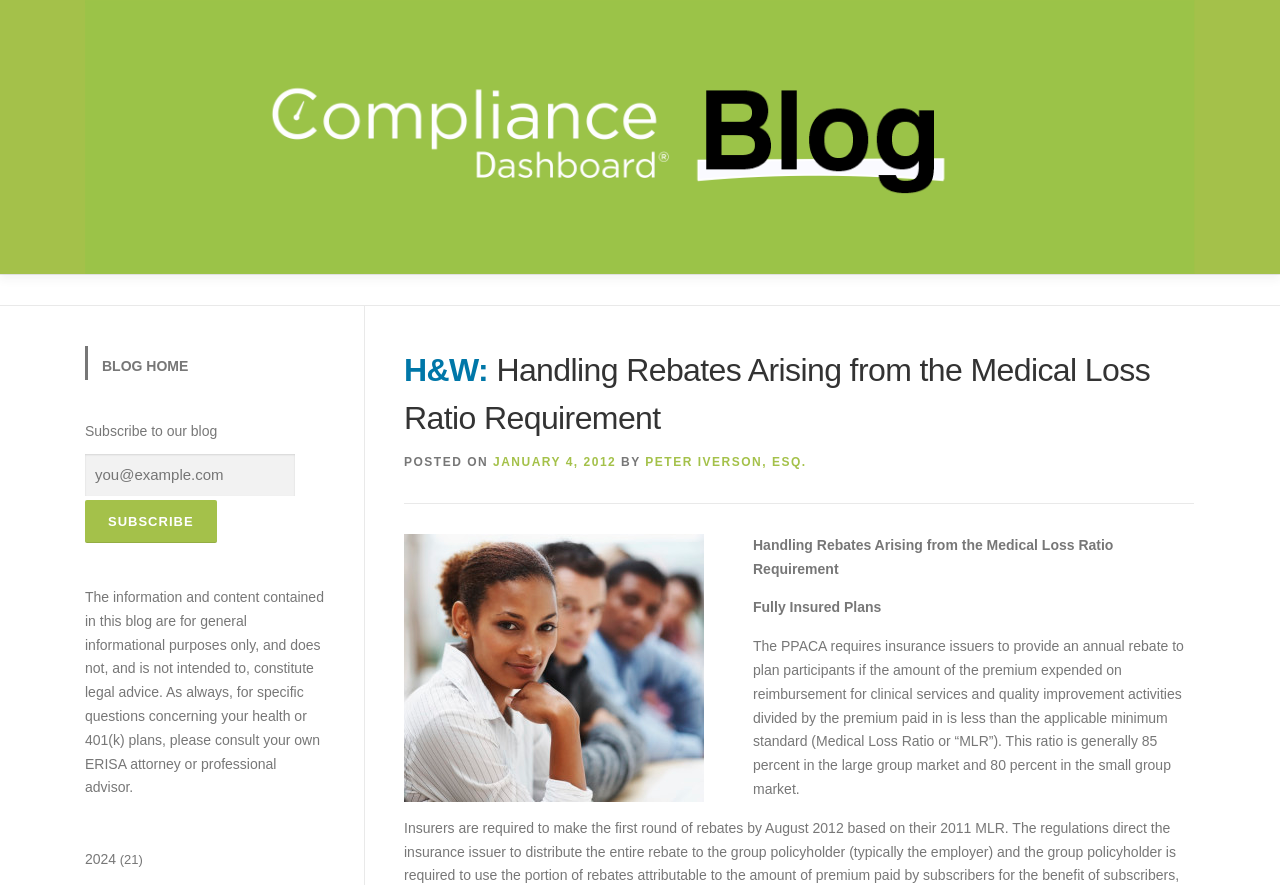What is the purpose of the textbox?
Use the information from the screenshot to give a comprehensive response to the question.

I inferred the purpose of the textbox by looking at its location below the 'Subscribe to our blog' text and the 'SUBSCRIBE' button next to it, which suggests that the textbox is used to input an email address to subscribe to the blog.